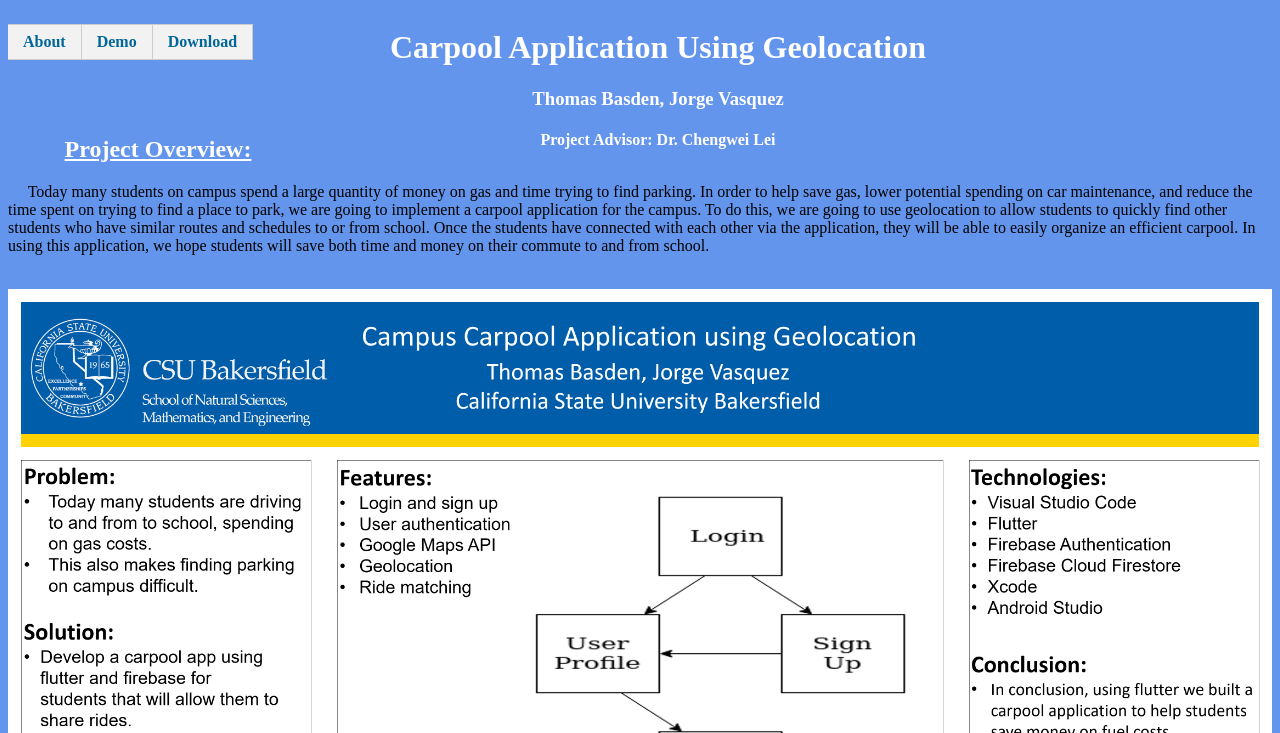Who are the developers of the carpool application?
Refer to the screenshot and respond with a concise word or phrase.

Thomas Basden, Jorge Vasquez